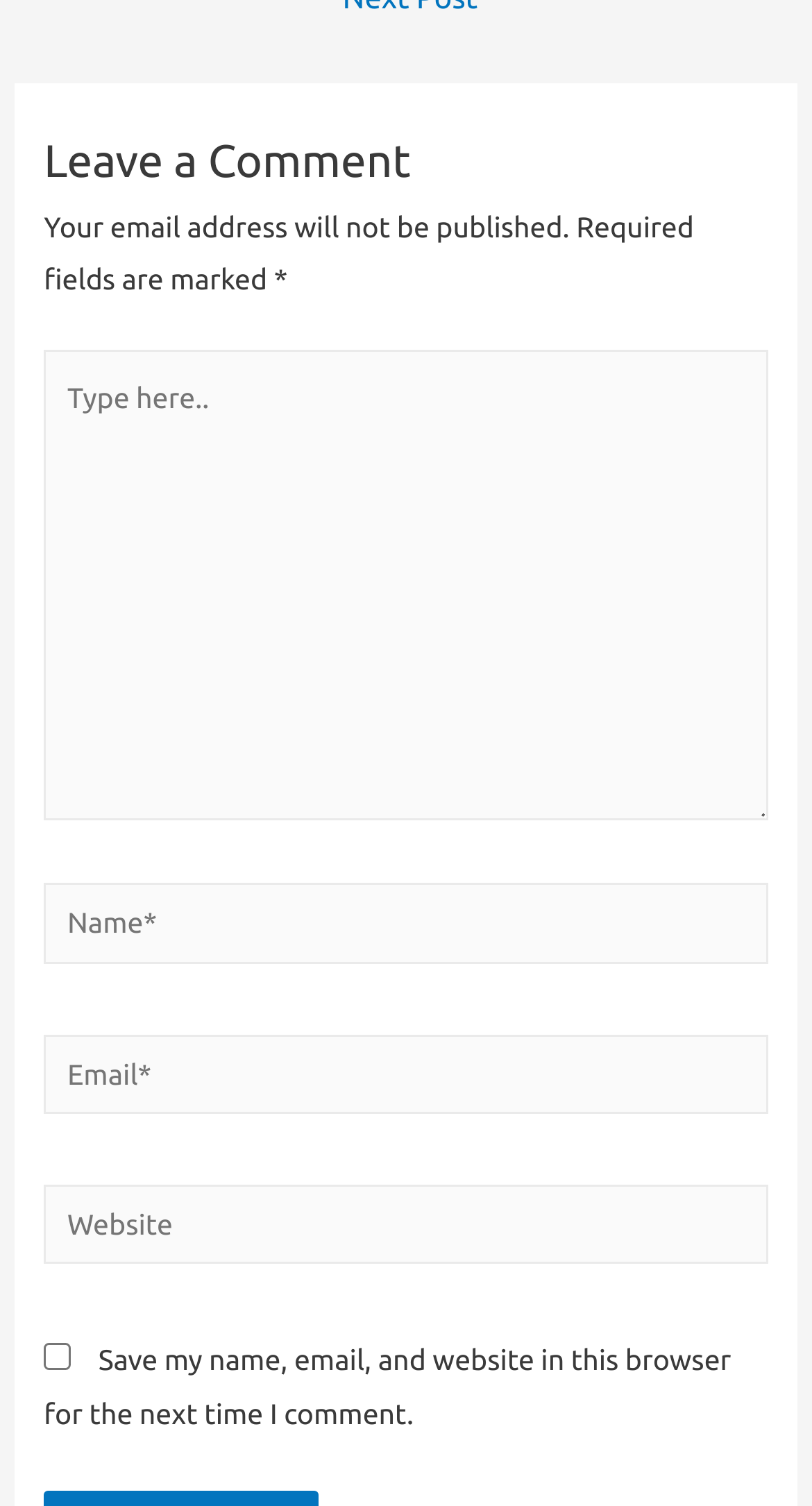Is the website field required?
Look at the image and construct a detailed response to the question.

The website field does not have an asterisk (*) indicating that it is a required field, unlike the name and email fields. This suggests that users do not need to provide a website to submit a comment.